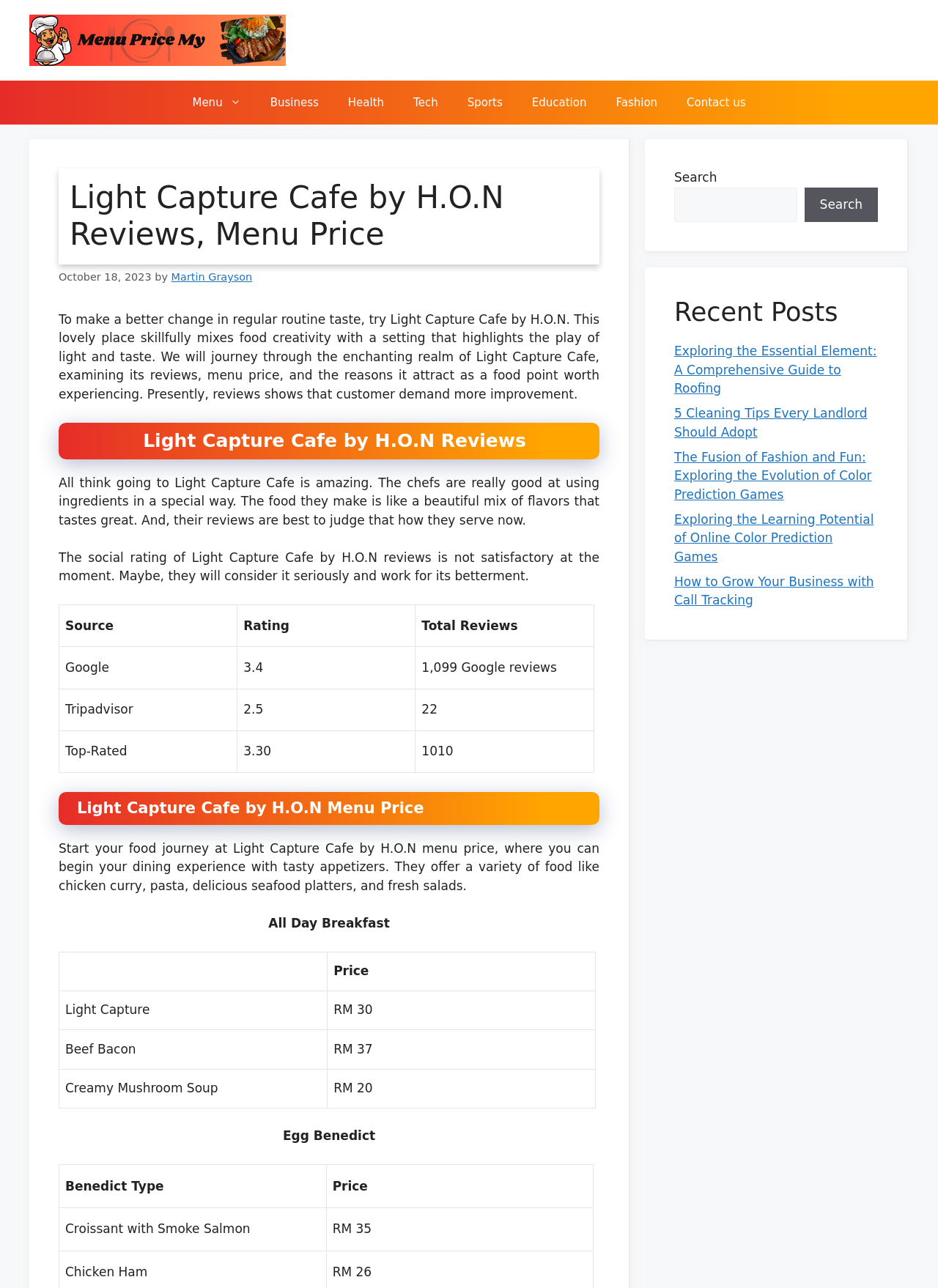What type of food does Light Capture Cafe offer?
Using the image, answer in one word or phrase.

Variety of food